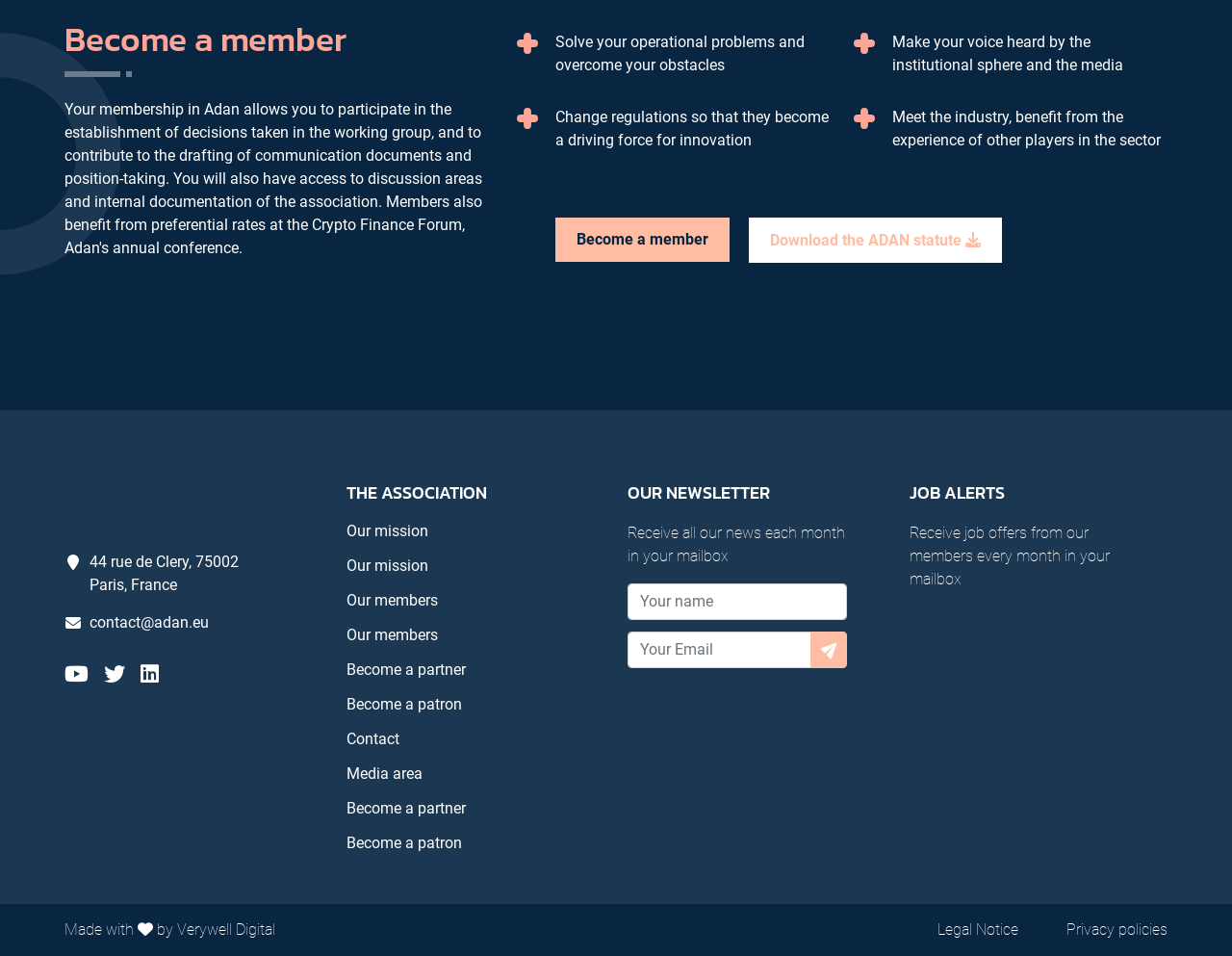Locate the bounding box coordinates of the segment that needs to be clicked to meet this instruction: "Print the page".

None